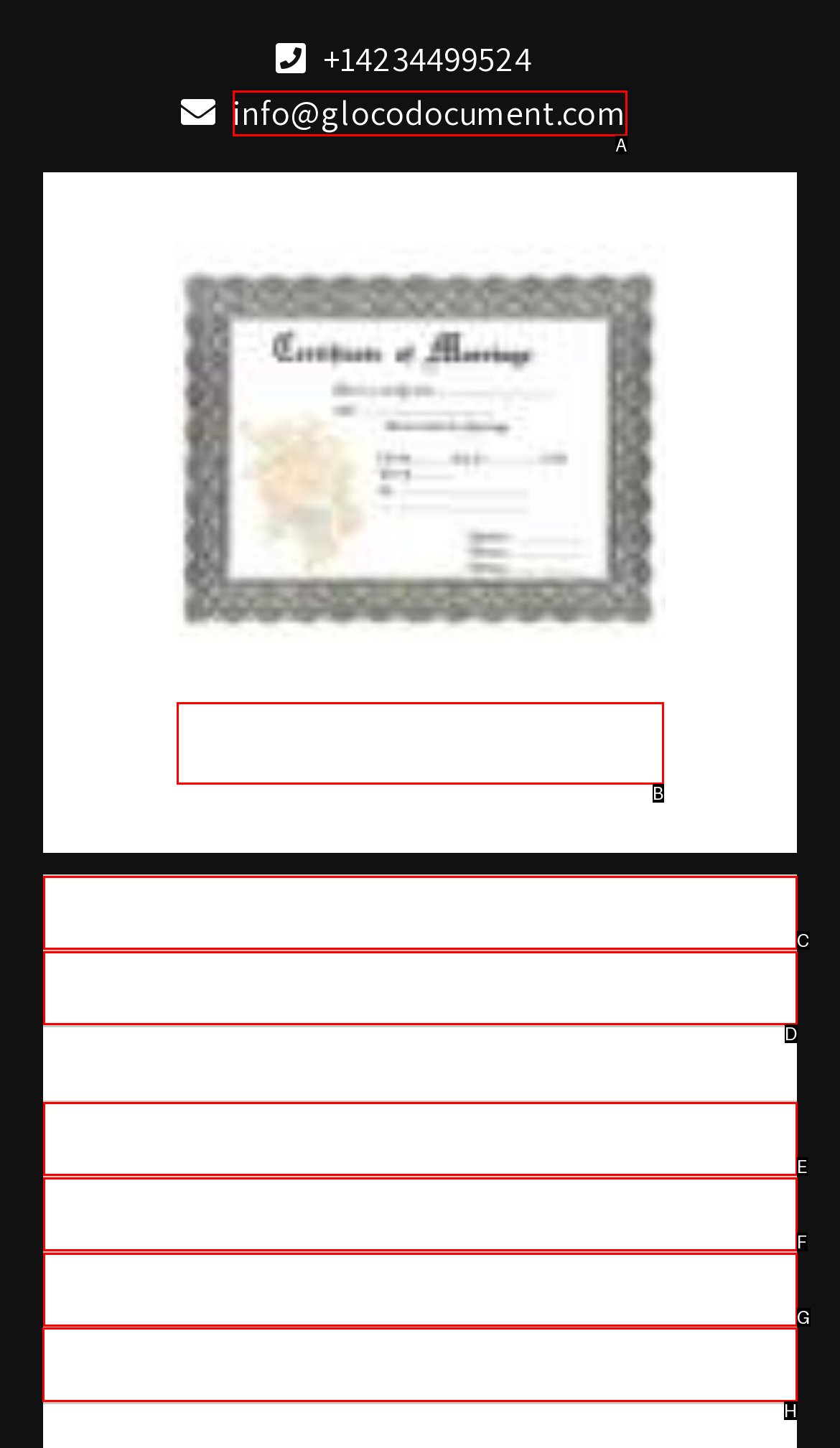Identify the correct option to click in order to complete this task: buy certificates online
Answer with the letter of the chosen option directly.

H